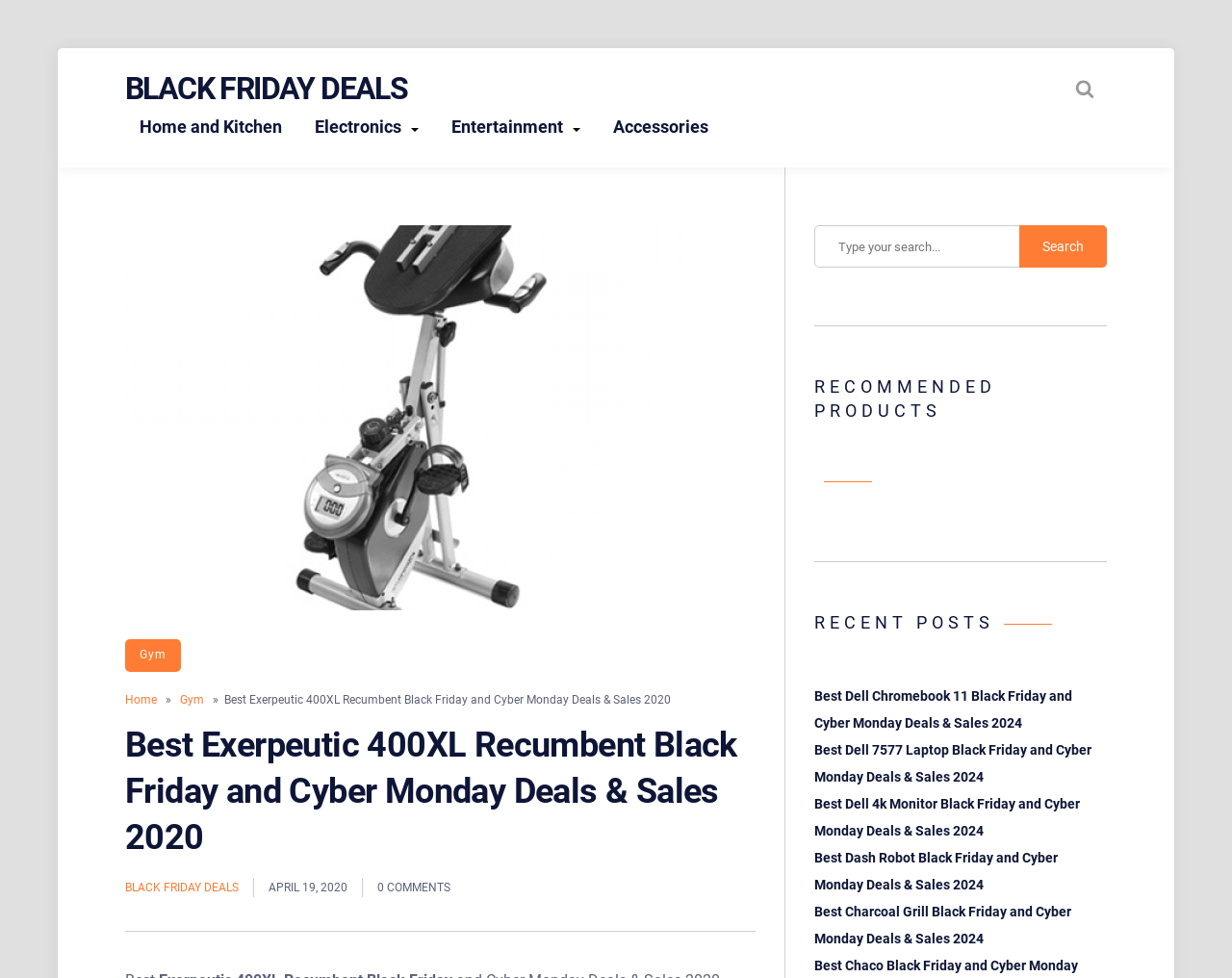Find and indicate the bounding box coordinates of the region you should select to follow the given instruction: "Enter your name".

None